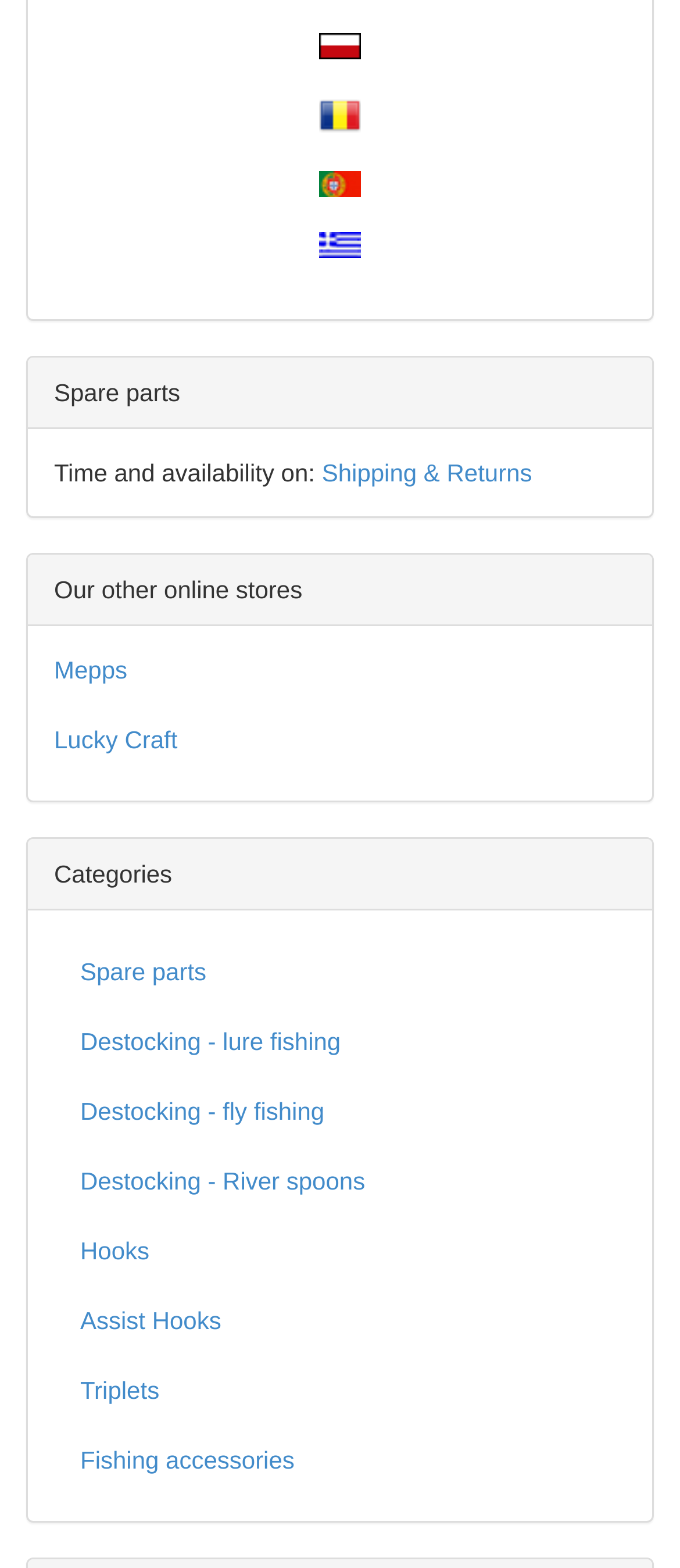What is the purpose of the 'Shipping & Returns' link?
Respond to the question with a single word or phrase according to the image.

To provide shipping and return information